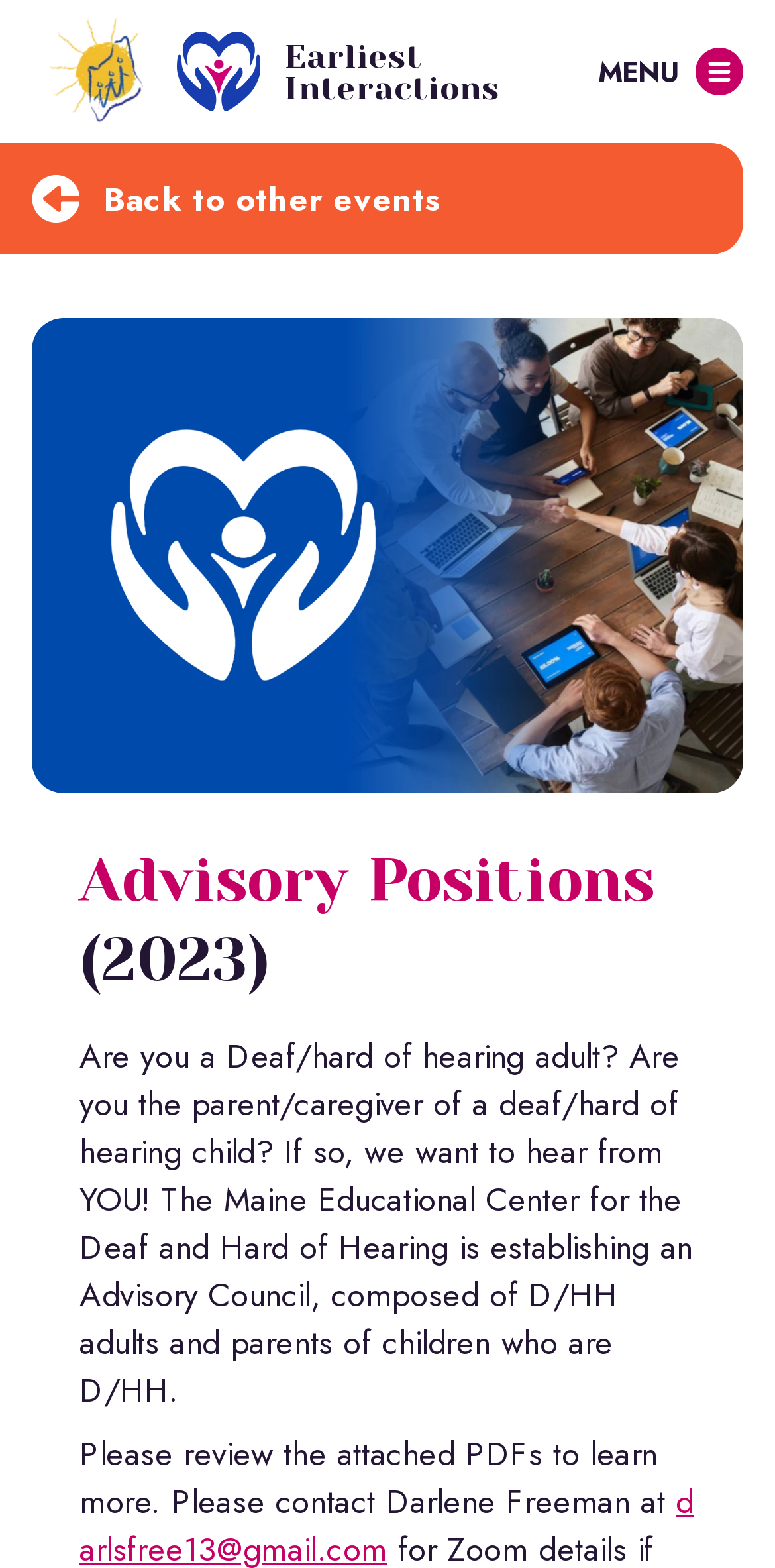Please provide a comprehensive response to the question based on the details in the image: What is the purpose of the Advisory Council?

The purpose of the Advisory Council is to hear from Deaf/hard of hearing adults and parents of children who are Deaf/hard of hearing, as stated in the StaticText element on the webpage.